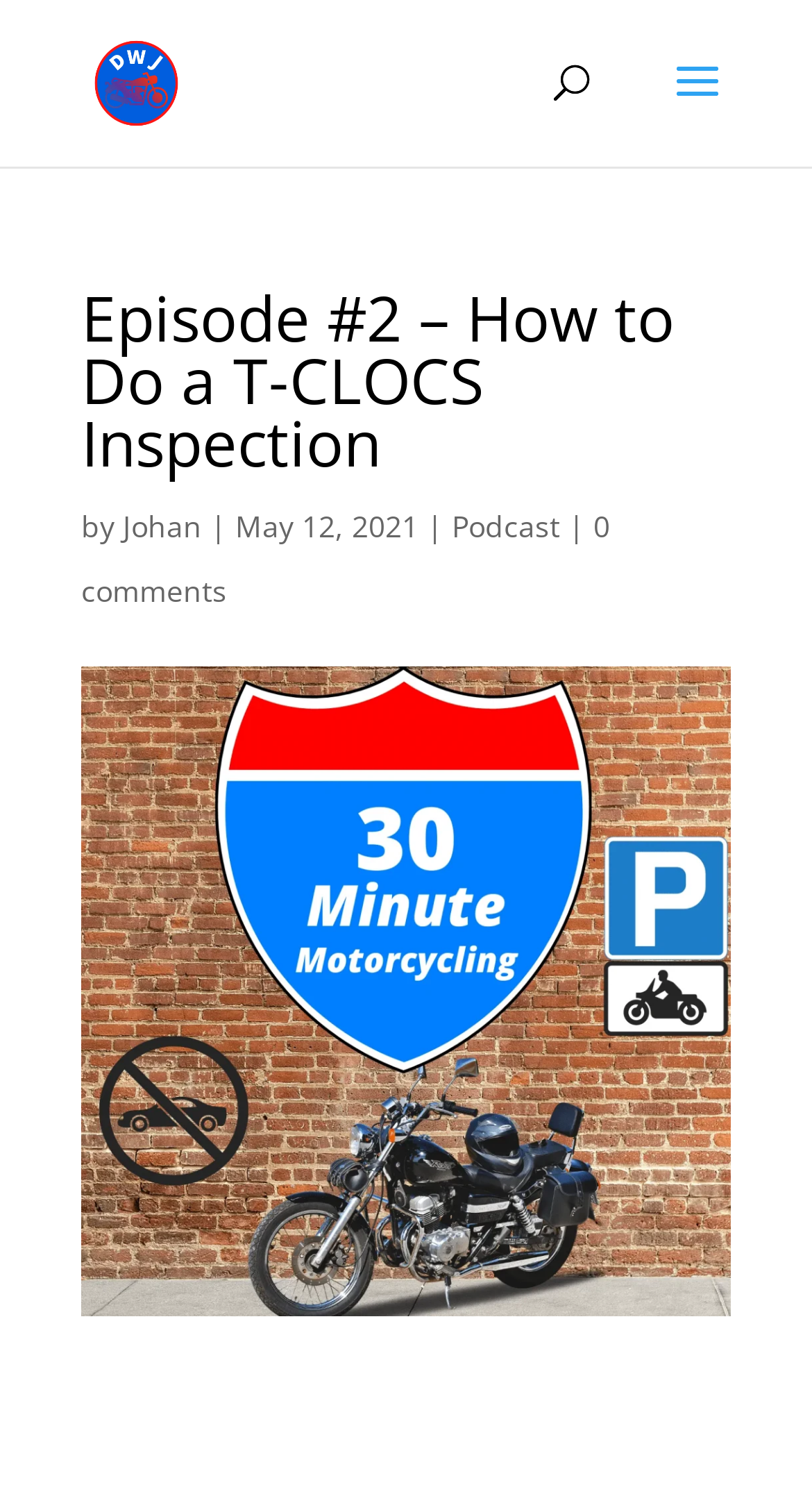Refer to the image and answer the question with as much detail as possible: What is the name of the podcast?

I found the answer by looking at the image description '30 minute motorcycling podcast cover art' which suggests that the podcast is called '30 Minute Motorcycling'.